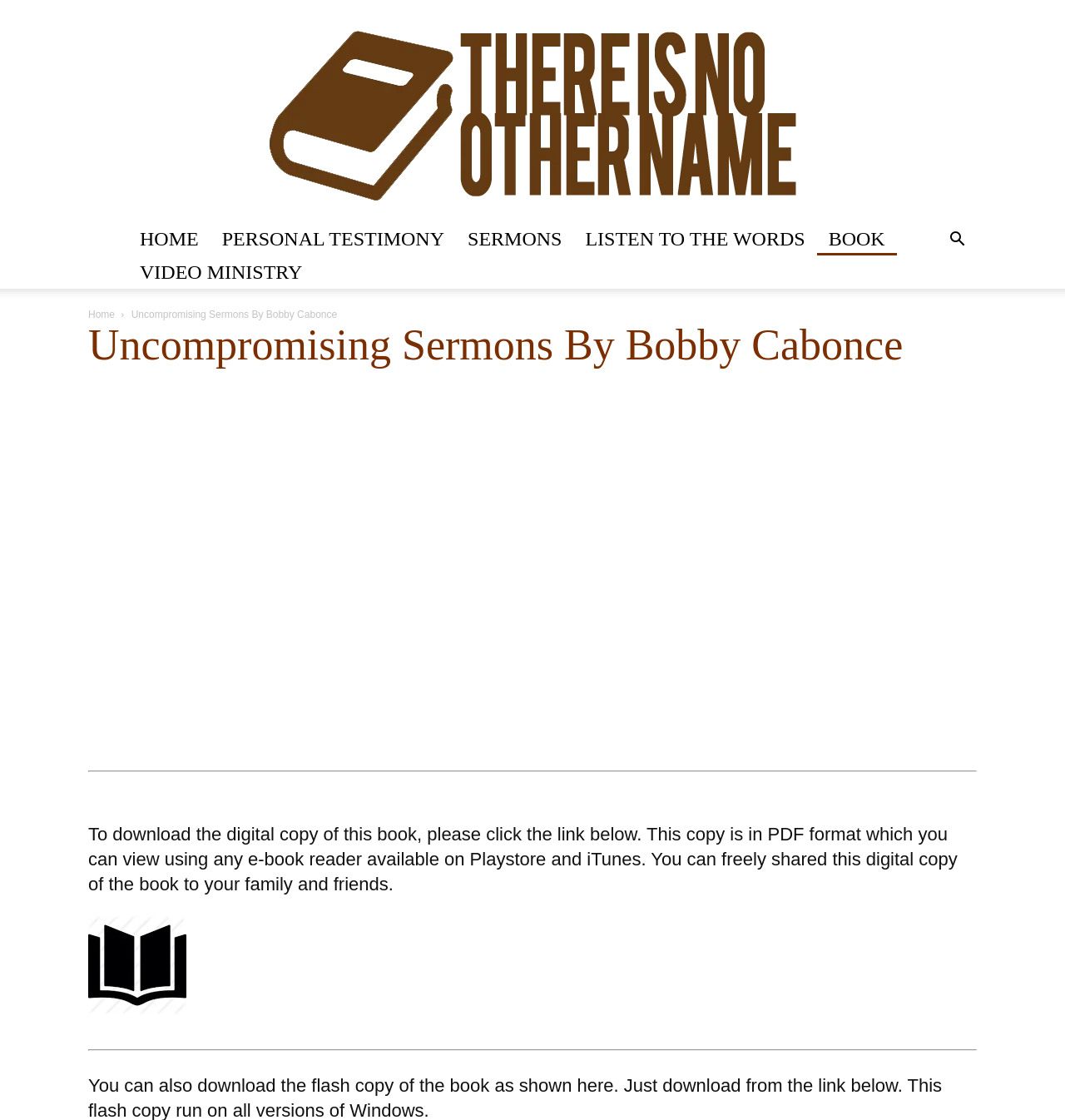Kindly provide the bounding box coordinates of the section you need to click on to fulfill the given instruction: "Search for something".

[0.88, 0.21, 0.917, 0.221]